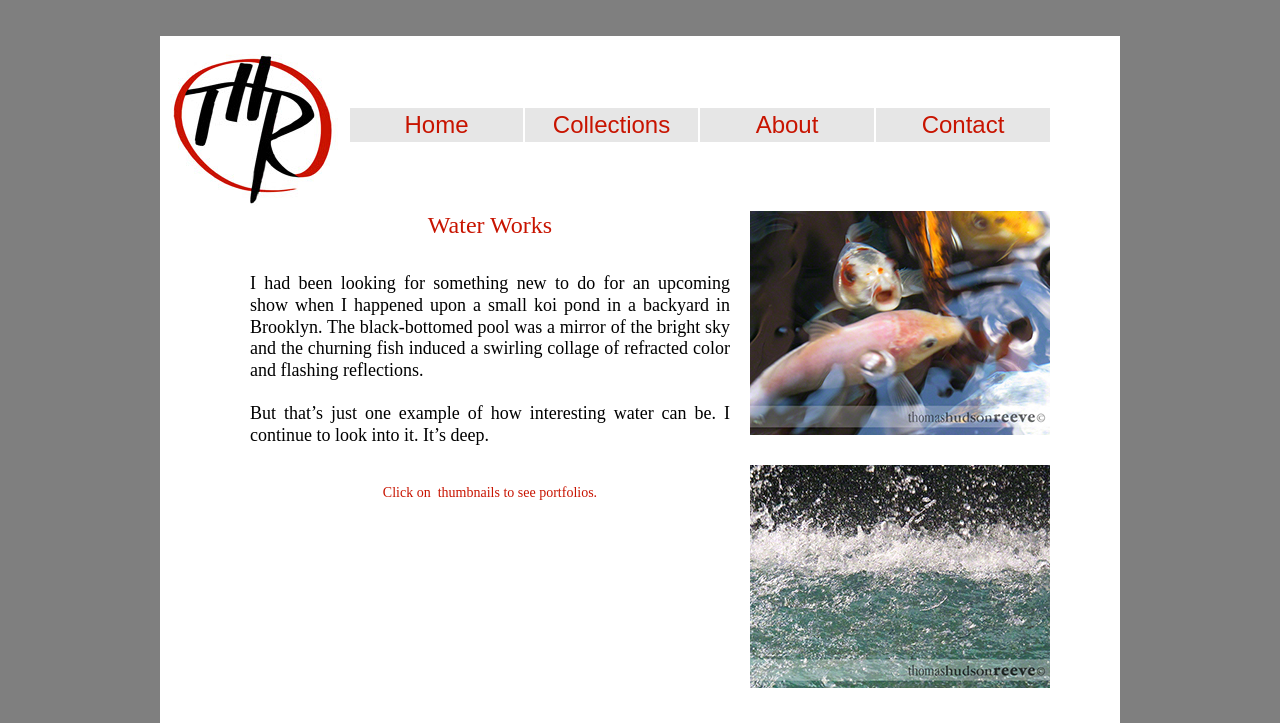What is the first sentence of the main text? Observe the screenshot and provide a one-word or short phrase answer.

I had been looking for something new to do for an upcoming show when I happened upon a small koi pond in a backyard in Brooklyn.